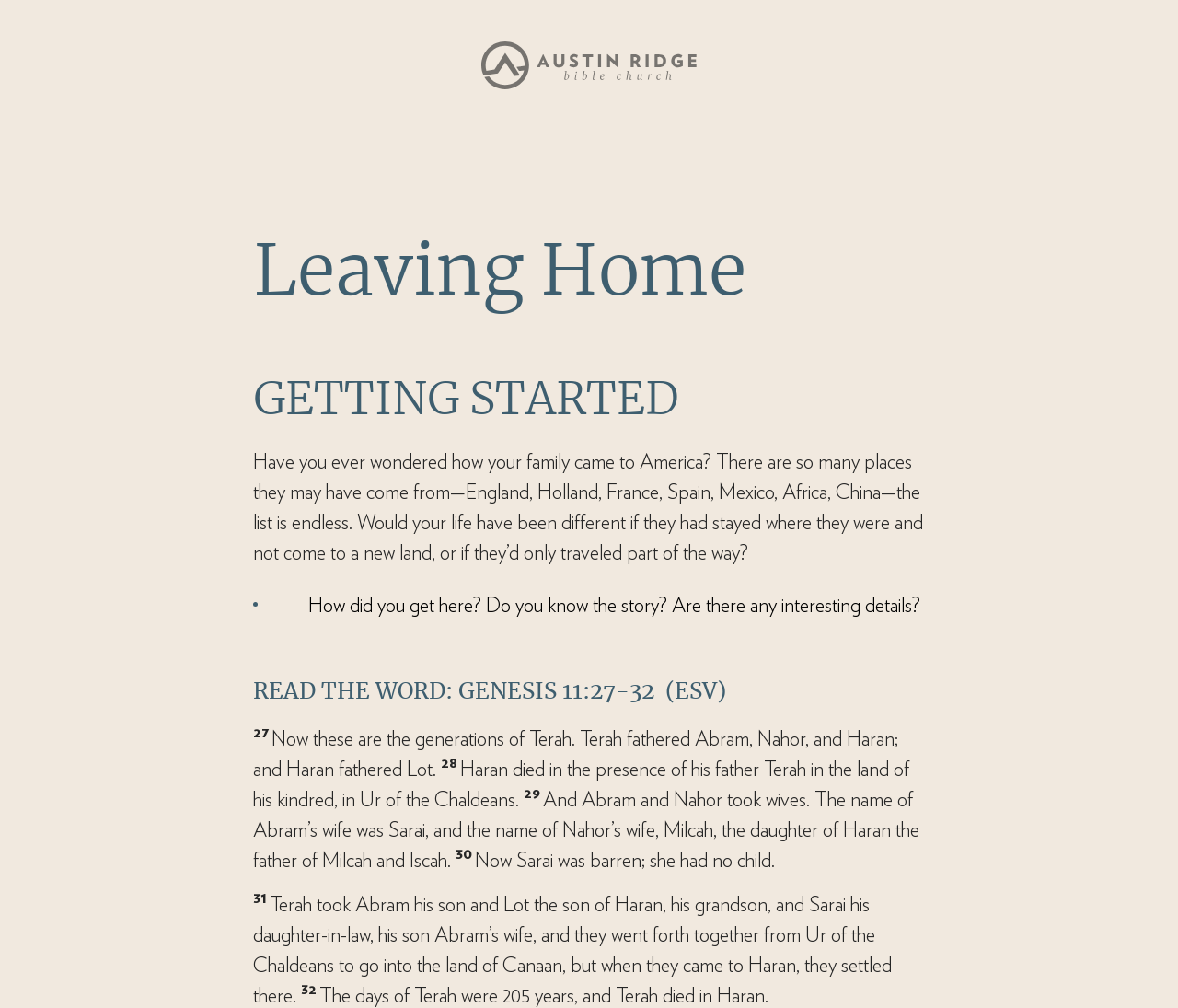Elaborate on the webpage's design and content in a detailed caption.

The webpage is titled "Leaving Home | Time with God" and has a prominent link with the same title at the top center of the page. Below the title, there is a large heading "GETTING STARTED" followed by a paragraph of text that asks questions about one's family history and how they came to America. 

To the right of the title, there is an image with the same title "Time with God". 

Below the introductory text, there are several sections of content. The first section has a heading "How did you get here? Do you know the story? Are there any interesting details?" which appears to be a prompt or question for the reader.

The next section is titled "READ THE WORD: GENESIS 11:27-32 (ESV)" and contains a passage of scripture from the book of Genesis, chapter 11, verses 27-32. The passage is divided into several sections, each with a superscript verse number. The text describes the generations of Terah, including Abram, Nahor, and Haran, and their families.

Overall, the webpage appears to be a devotional or study guide, encouraging readers to reflect on their family history and explore the biblical account of the early descendants of Terah.